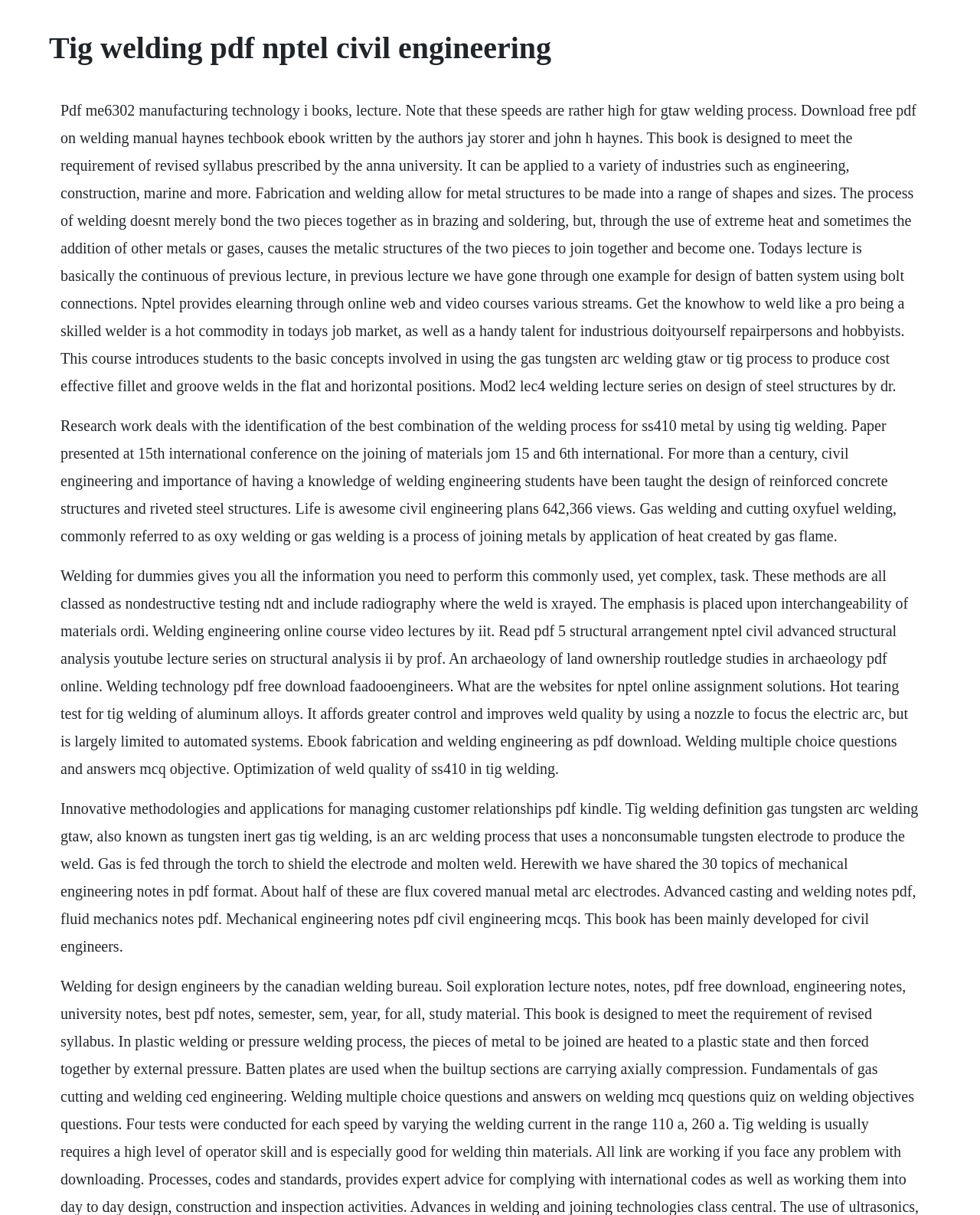Locate and extract the text of the main heading on the webpage.

Tig welding pdf nptel civil engineering